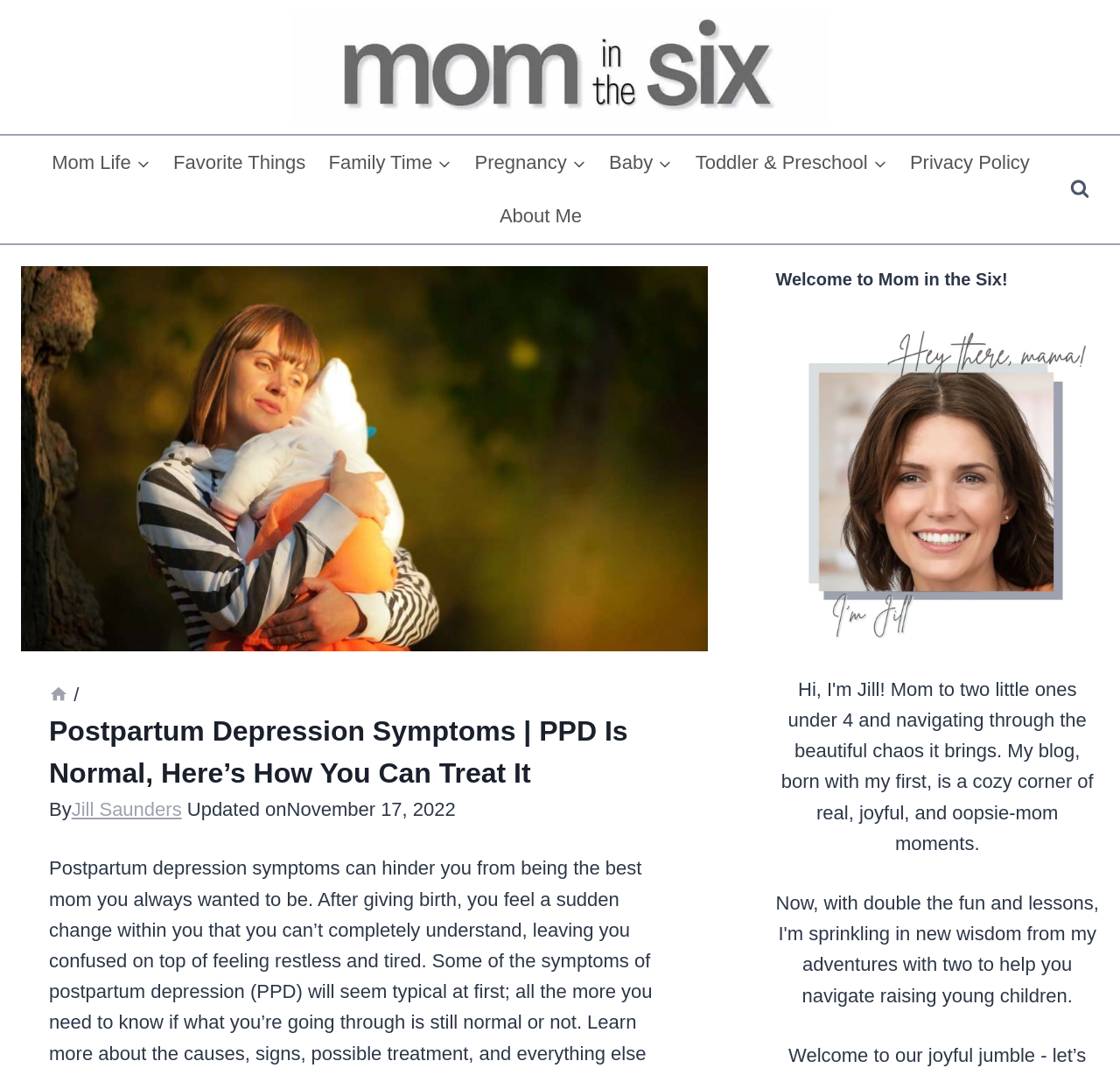Describe every aspect of the webpage in a detailed manner.

This webpage is about postpartum depression symptoms and treatment. At the top left, there is a logo of "Mom in the Six" which is also a link. Next to it, there is a primary navigation menu with 9 links, including "Mom Life", "Favorite Things", "Family Time", "Pregnancy", "Baby", "Toddler & Preschool", "Privacy Policy", and "About Me". 

On the top right, there is a search button. Below the navigation menu, there is a large image related to postpartum depression symptoms, taking up most of the width of the page. Above the image, there is a header section with breadcrumbs, showing the path "Home > Postpartum Depression Symptoms". The title of the page "Postpartum Depression Symptoms | PPD Is Normal, Here’s How You Can Treat It" is displayed prominently. 

The author of the article, Jill Saunders, and the updated date, November 17, 2022, are also shown. On the right side of the image, there is a welcome message "Welcome to Mom in the Six!" and a figure with an image of the author, Jill.